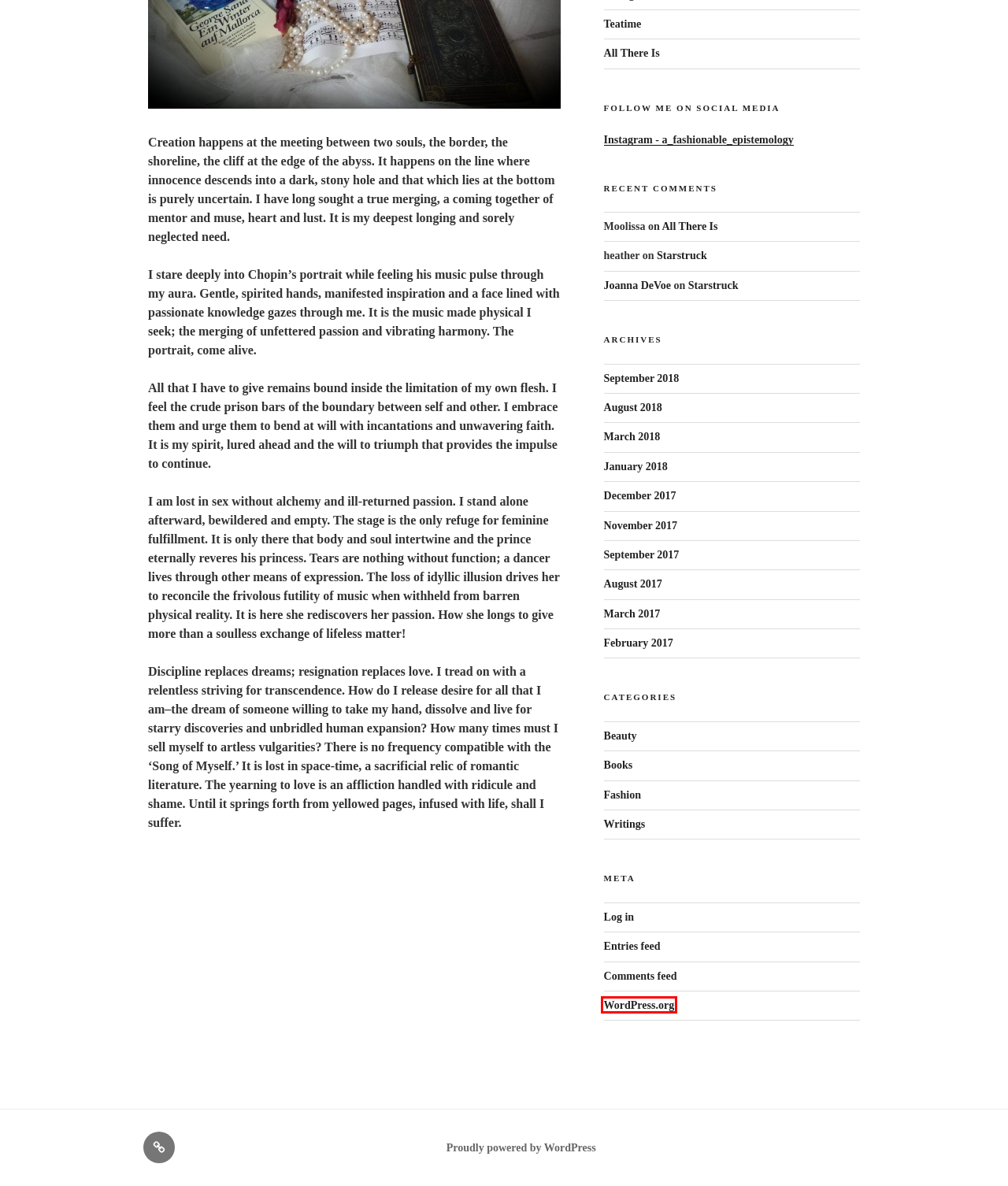Please examine the screenshot provided, which contains a red bounding box around a UI element. Select the webpage description that most accurately describes the new page displayed after clicking the highlighted element. Here are the candidates:
A. January 2018 – A Fashionable Epistemology
B. Blog Tool, Publishing Platform, and CMS – WordPress.org
C. Teatime – A Fashionable Epistemology
D. Log In ‹ A Fashionable Epistemology — WordPress
E. December 2017 – A Fashionable Epistemology
F. Starstruck – A Fashionable Epistemology
G. Books – A Fashionable Epistemology
H. A Fashionable Epistemology

B